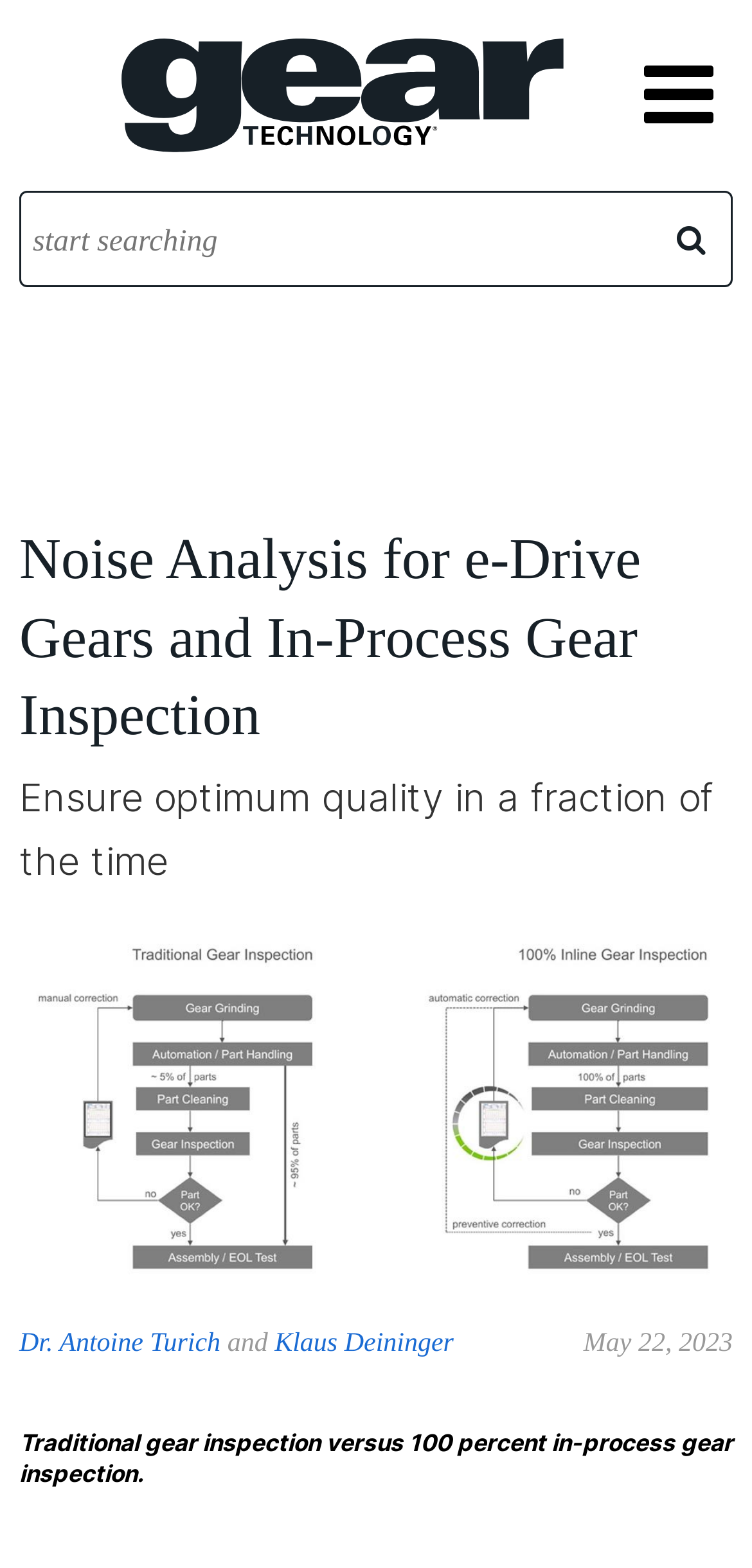Respond to the following question using a concise word or phrase: 
How many authors are mentioned in the article?

Two